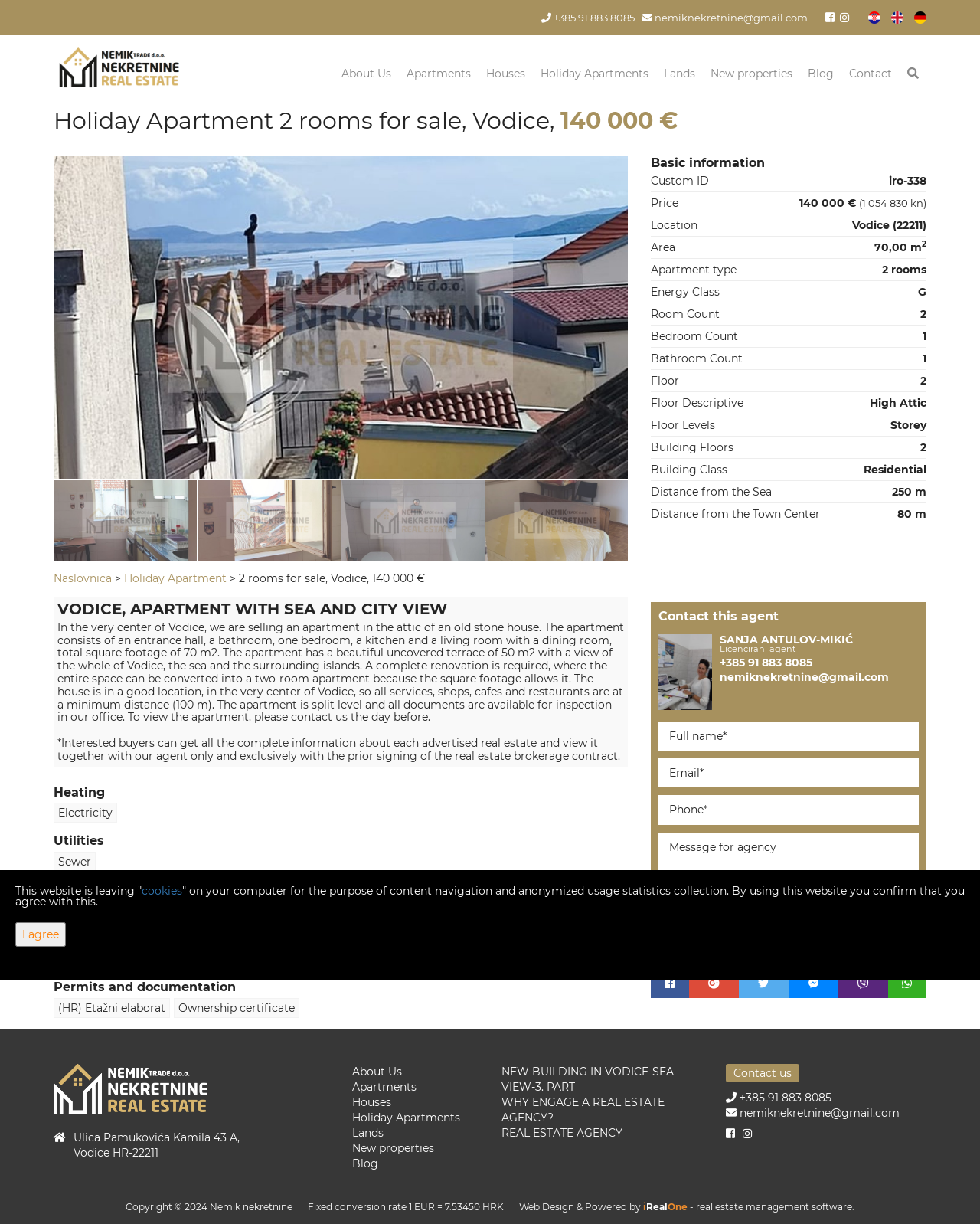Indicate the bounding box coordinates of the clickable region to achieve the following instruction: "Contact the school."

None